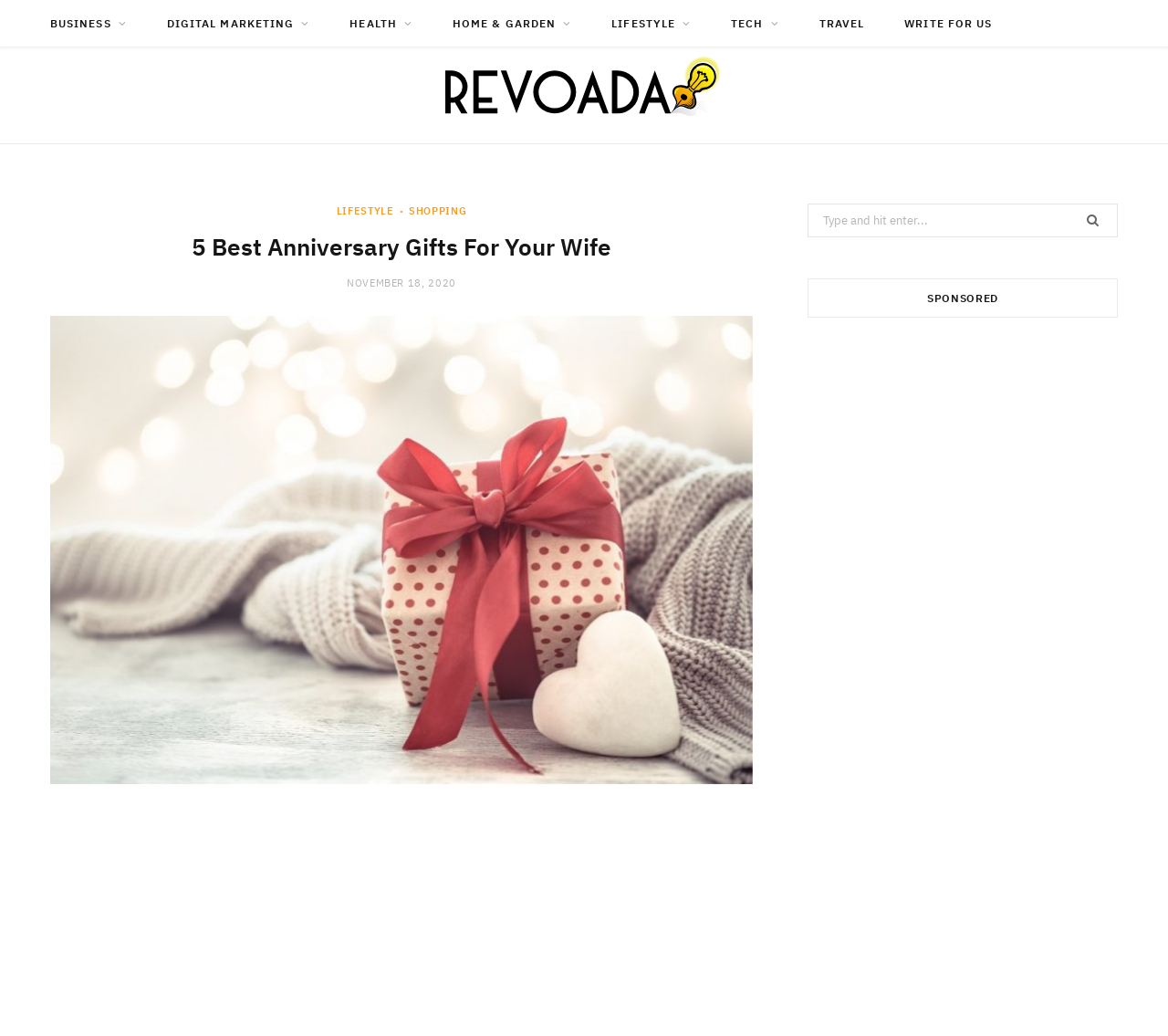Could you specify the bounding box coordinates for the clickable section to complete the following instruction: "click on BUSINESS category"?

[0.027, 0.0, 0.124, 0.046]